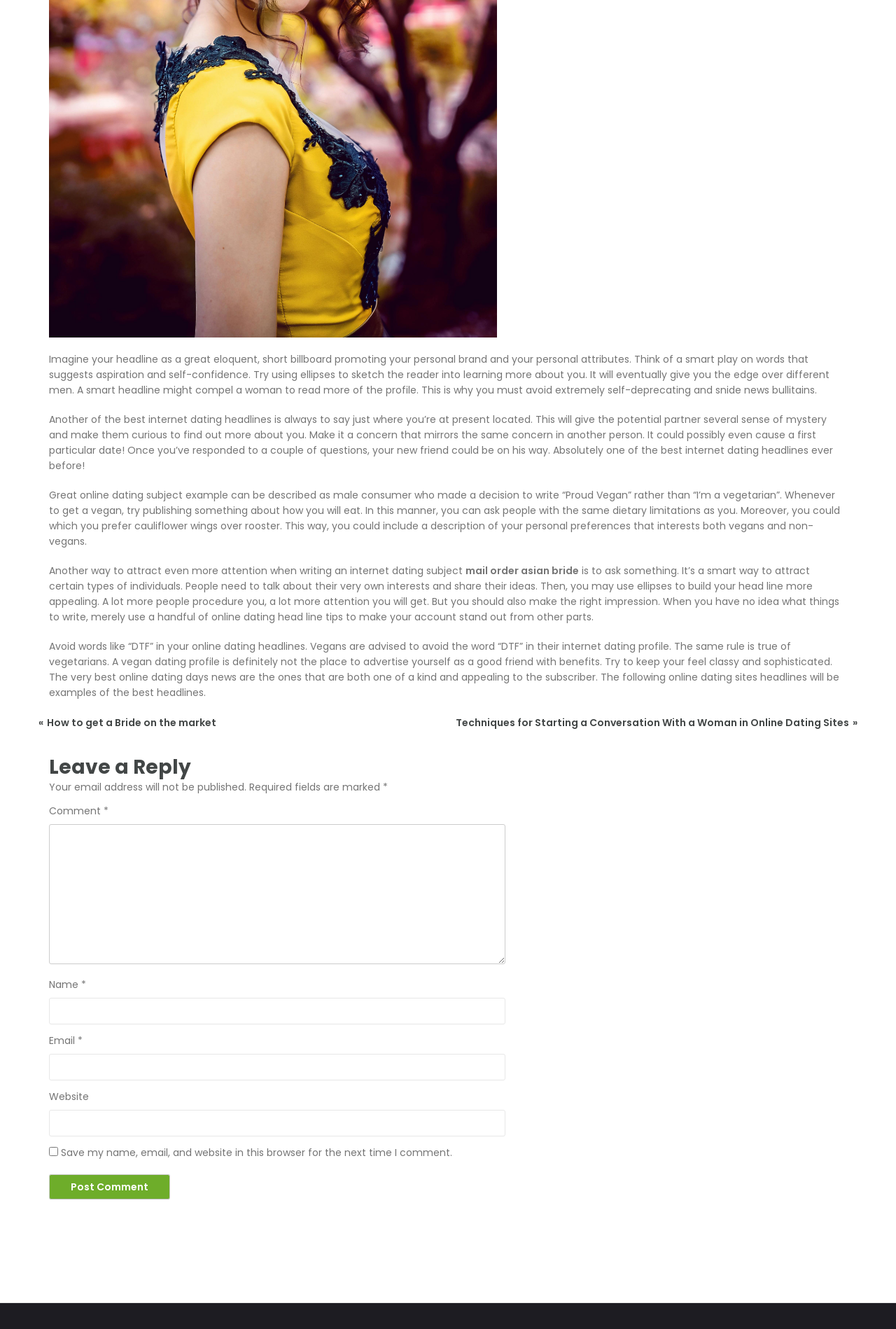Please respond to the question using a single word or phrase:
What is required to submit a comment on the webpage?

Name, email, and comment